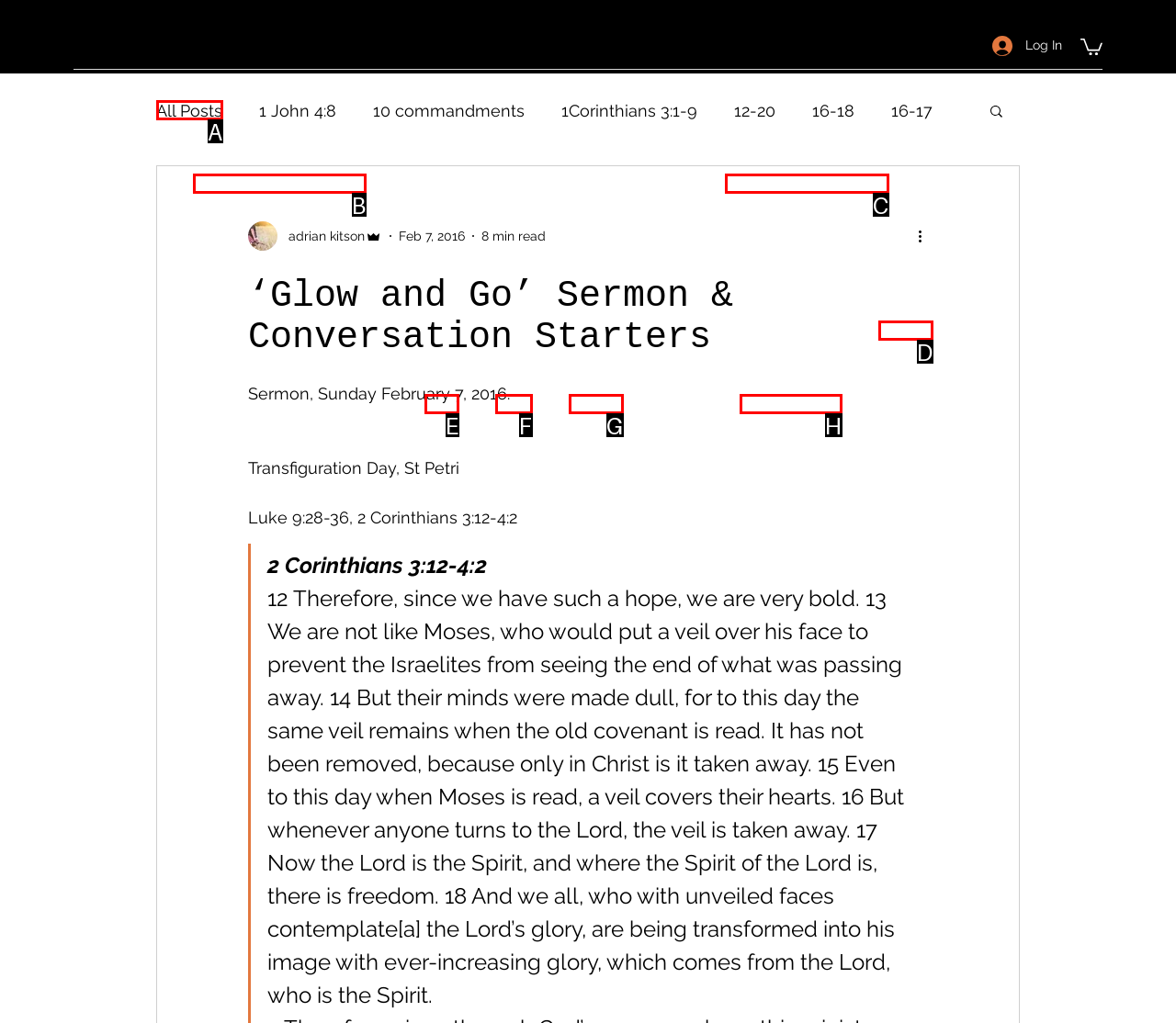Using the description: 2 Thessalonians 2:1-5
Identify the letter of the corresponding UI element from the choices available.

C